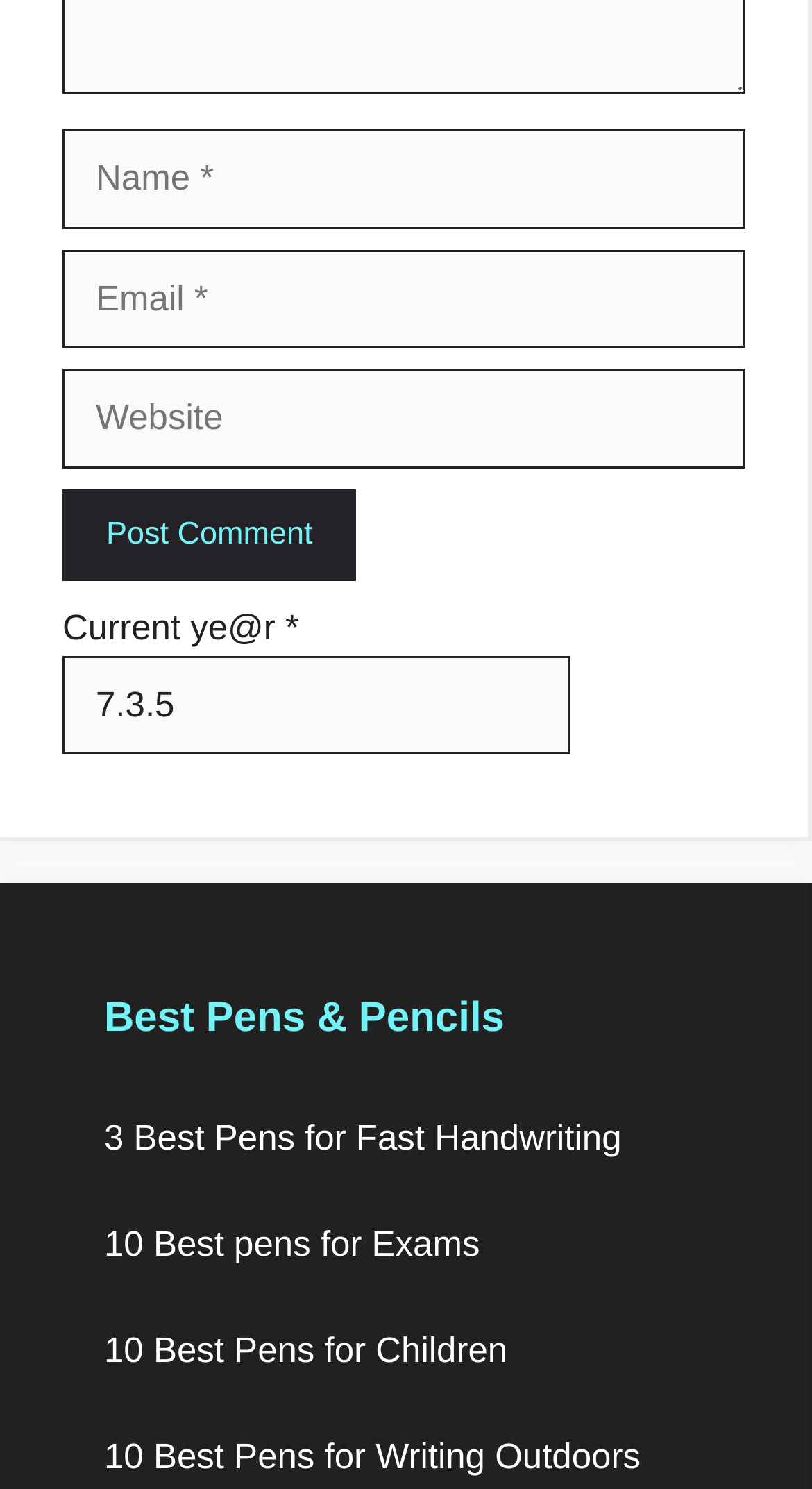What is the label of the first textbox?
Using the image provided, answer with just one word or phrase.

Name